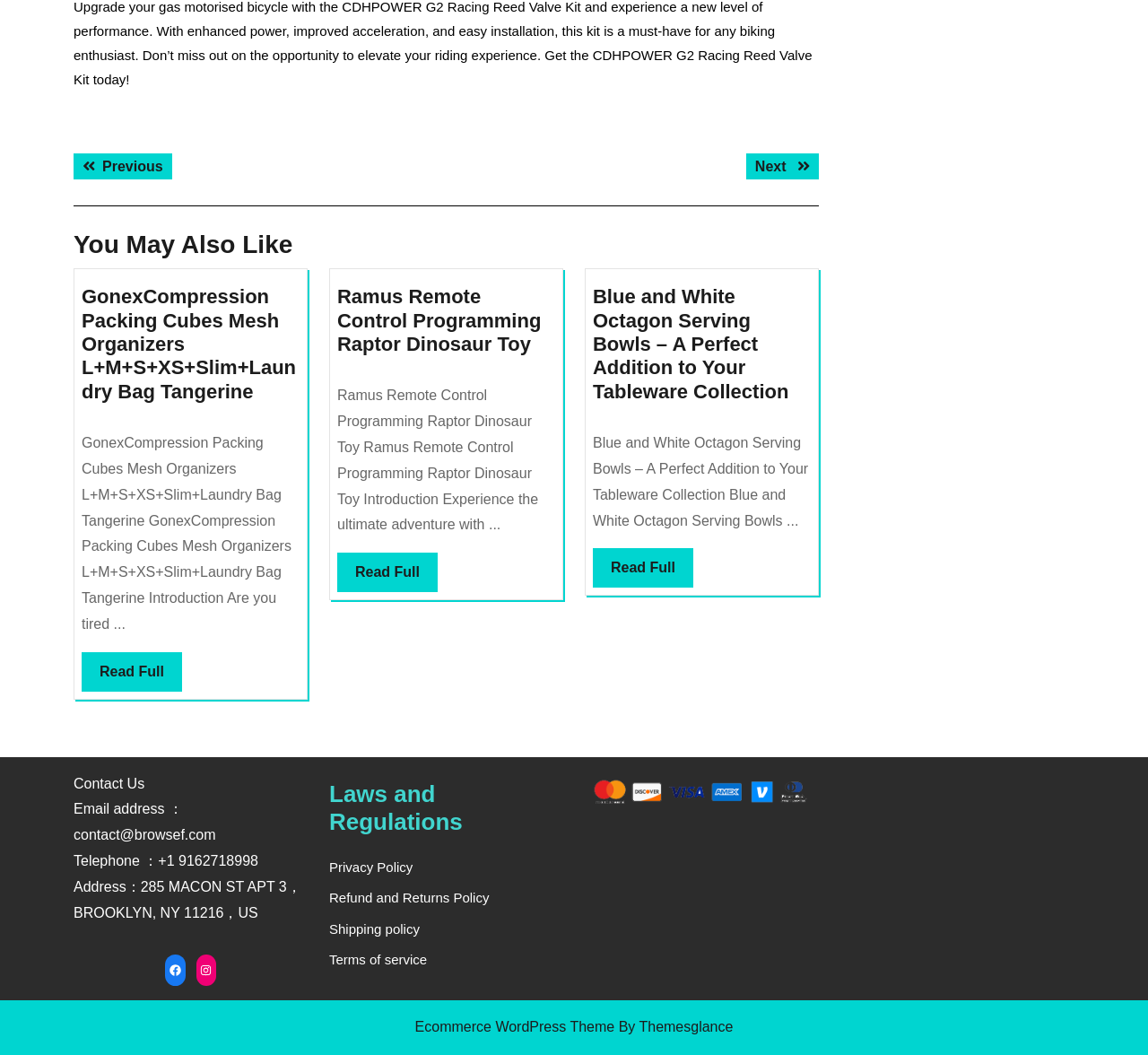Determine the bounding box for the HTML element described here: "Read FullRead Full". The coordinates should be given as [left, top, right, bottom] with each number being a float between 0 and 1.

[0.294, 0.524, 0.381, 0.561]